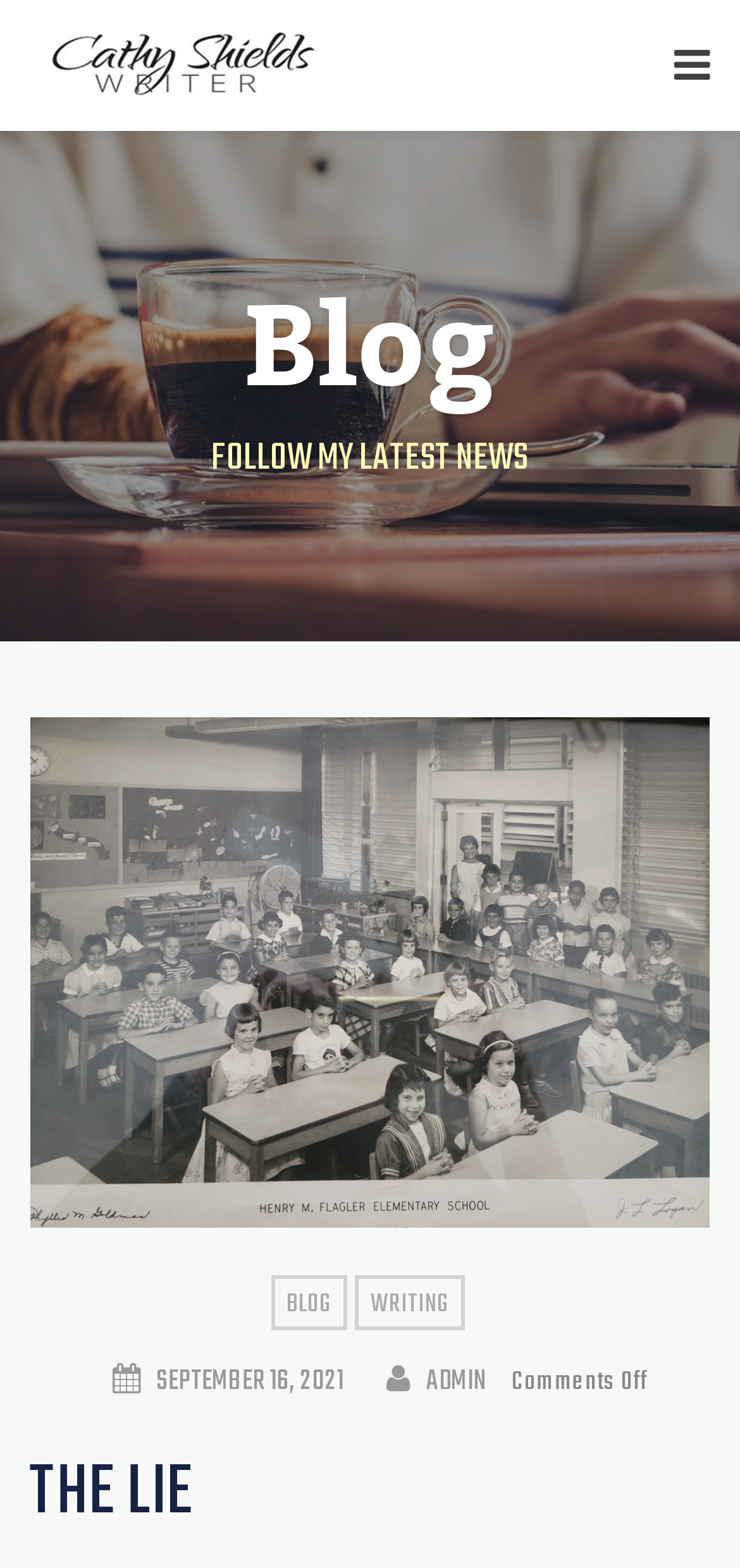Locate the bounding box for the described UI element: "title="Cathy Shields"". Ensure the coordinates are four float numbers between 0 and 1, formatted as [left, top, right, bottom].

[0.04, 0.0, 0.45, 0.084]